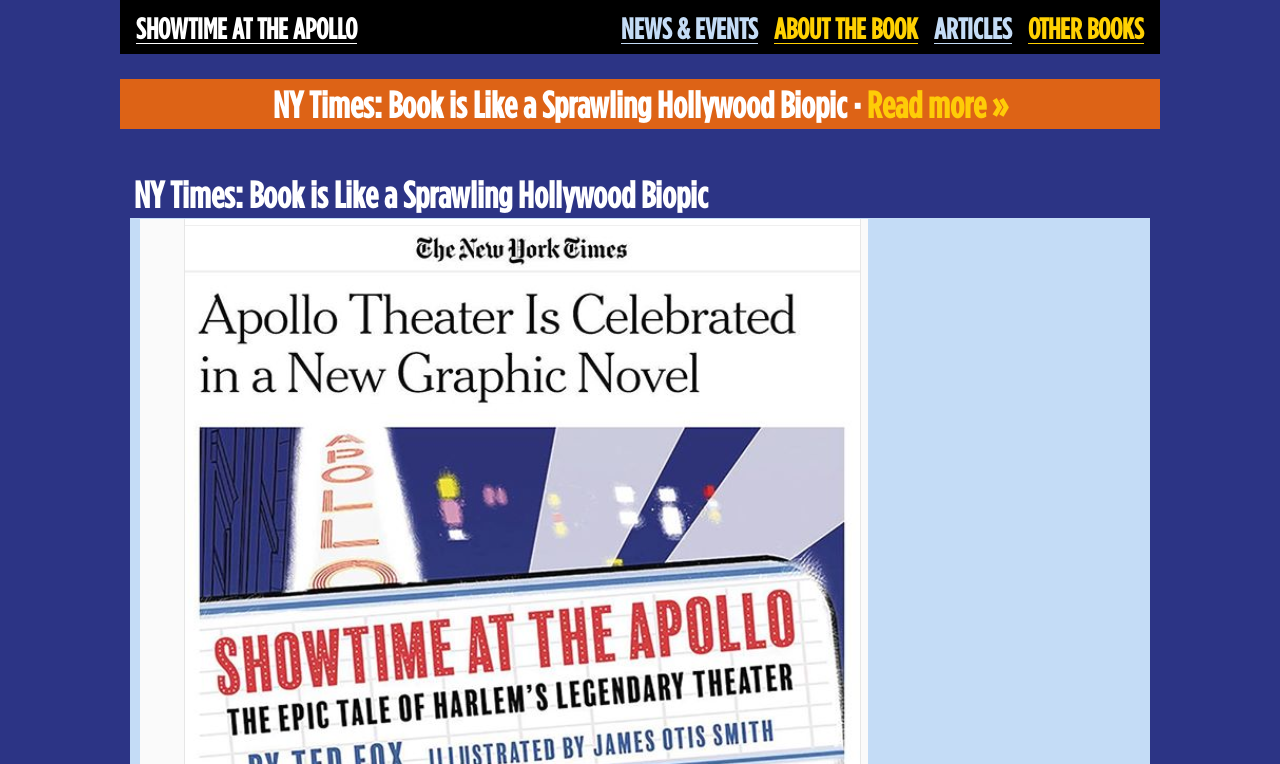Given the description Showtime At The Apollo, predict the bounding box coordinates of the UI element. Ensure the coordinates are in the format (top-left x, top-left y, bottom-right x, bottom-right y) and all values are between 0 and 1.

[0.106, 0.017, 0.279, 0.057]